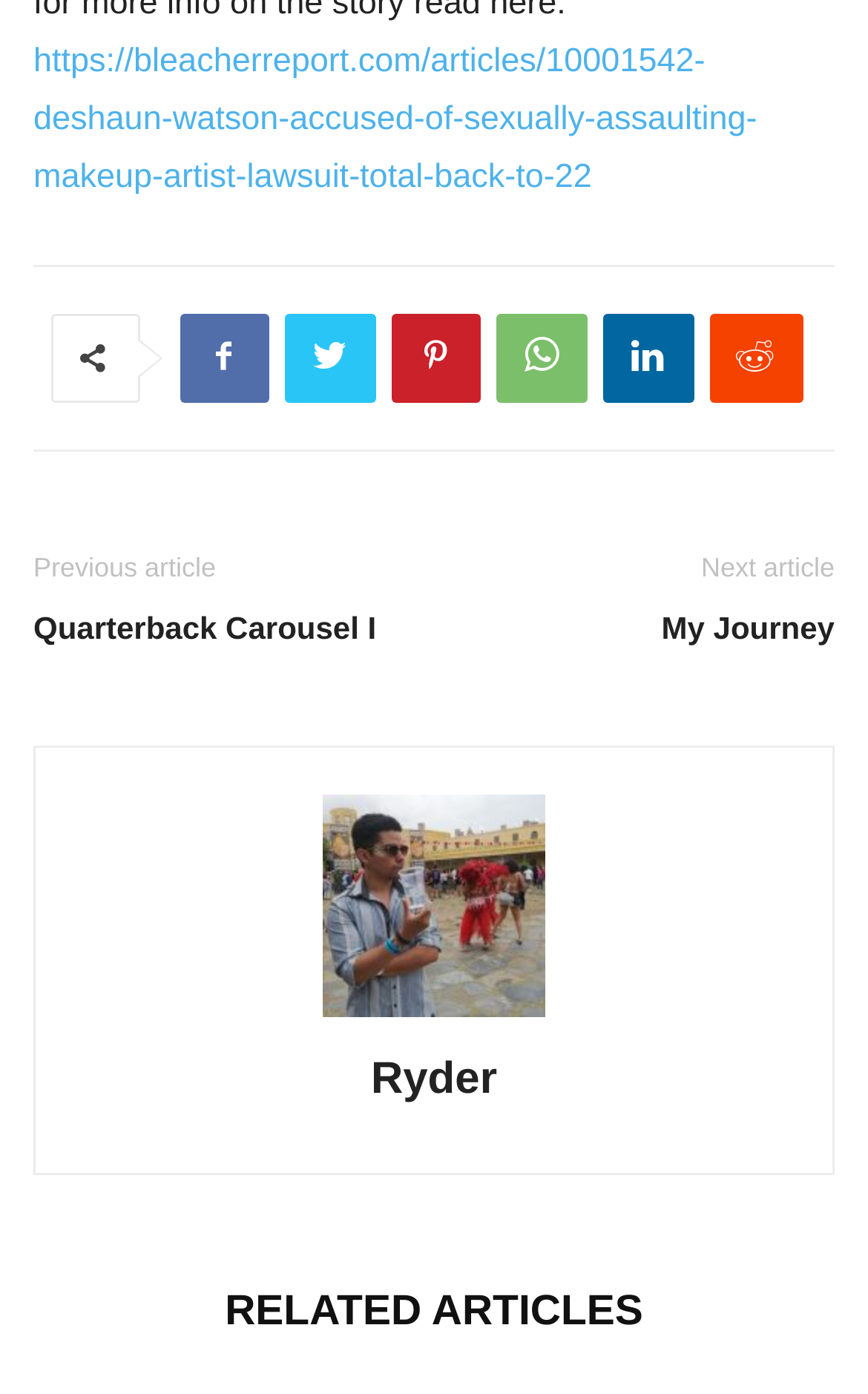Predict the bounding box of the UI element based on this description: "Ryder".

[0.427, 0.757, 0.573, 0.792]